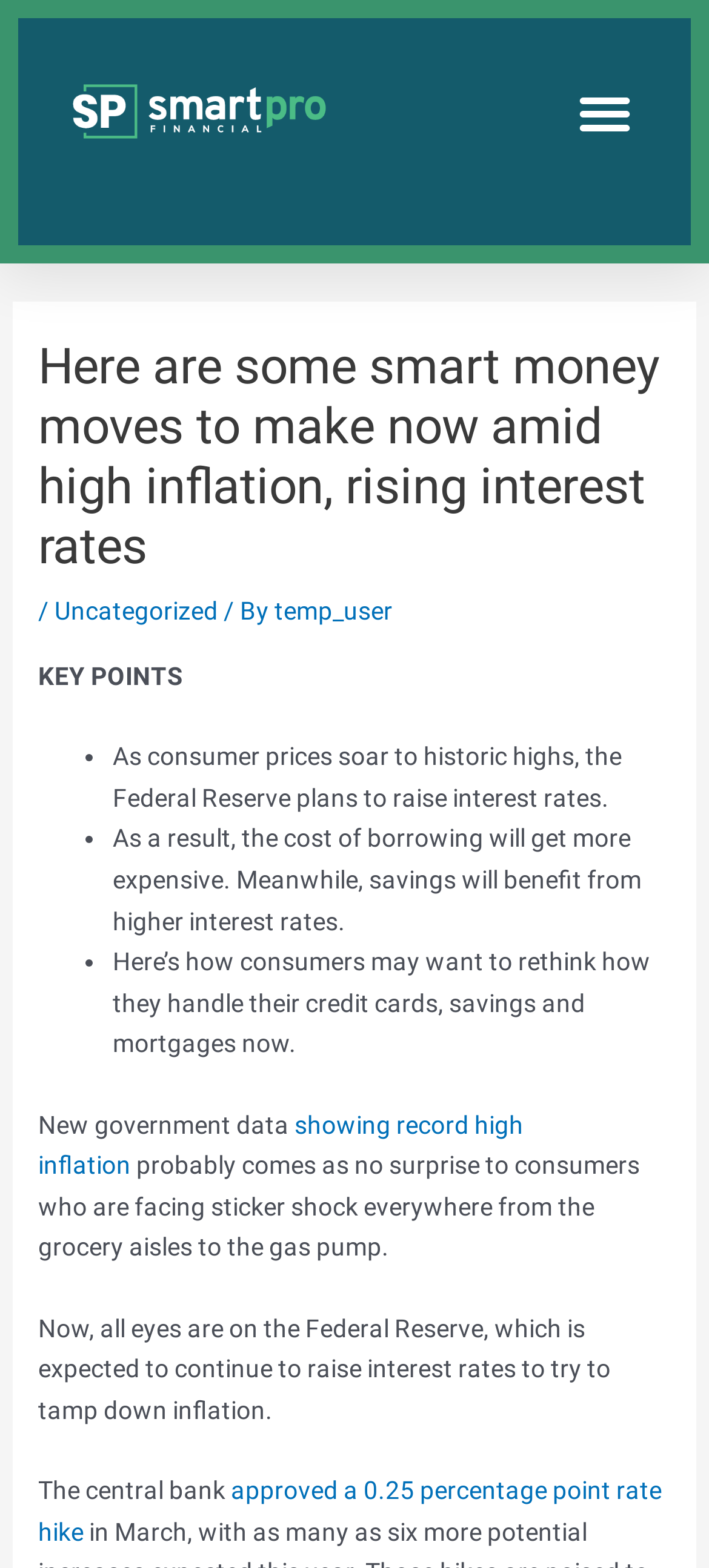Given the webpage screenshot and the description, determine the bounding box coordinates (top-left x, top-left y, bottom-right x, bottom-right y) that define the location of the UI element matching this description: Duan Ping-mei

None